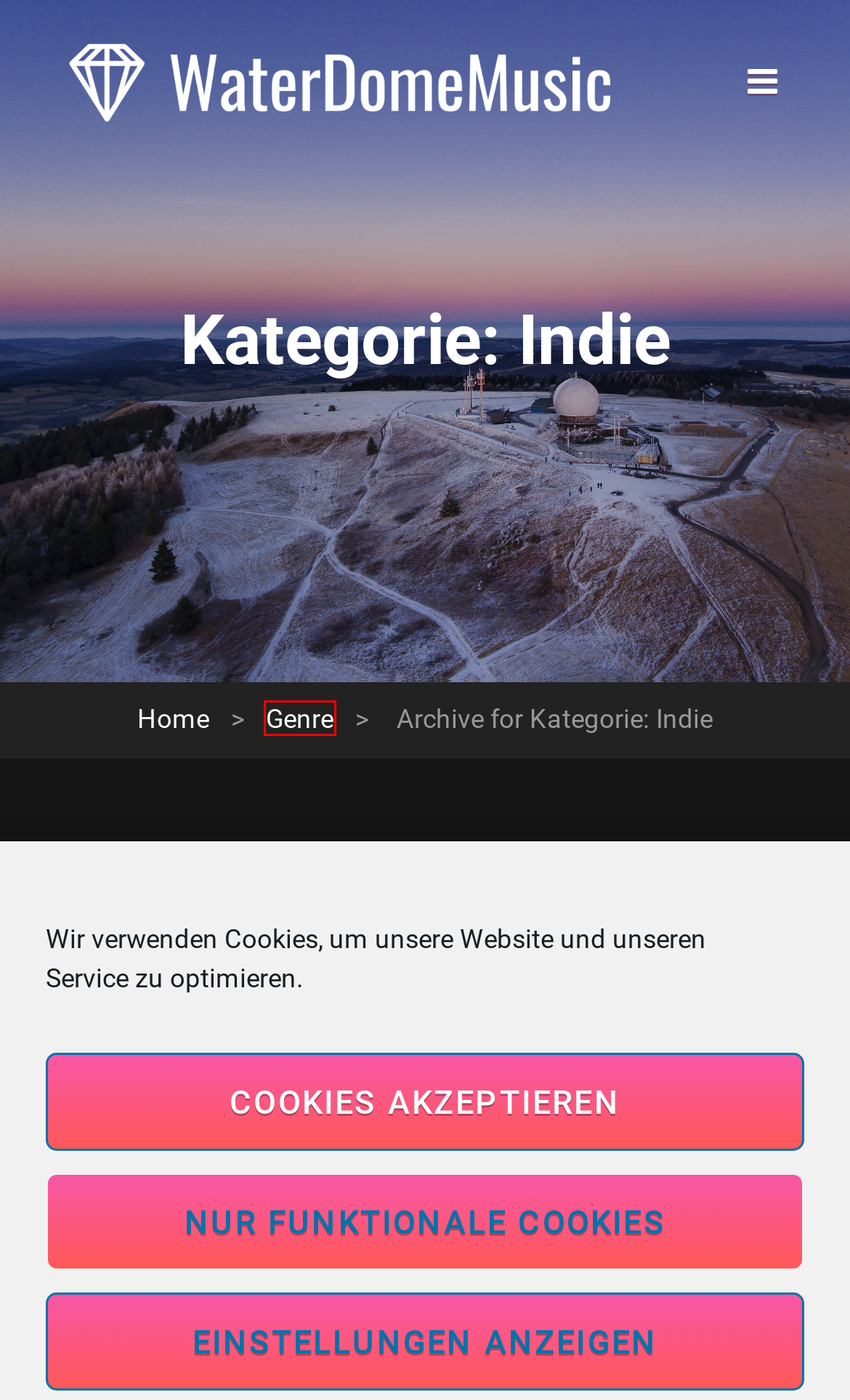Look at the screenshot of a webpage where a red rectangle bounding box is present. Choose the webpage description that best describes the new webpage after clicking the element inside the red bounding box. Here are the candidates:
A. Gretel Hänlyn - Angeles (Elliott Smith Cover) - 2022 | WaterDomeMusic
B. Melodic House | WaterDomeMusic
C. Genre | WaterDomeMusic
D. King Hannah - Big Swimmer - Brilliant Album - 2024 | WaterDomeMusic
E. DARKCAR - Metal Beds - Single - 2022 | WaterDomeMusic
F. WaterDomeMusic | MUSIC REVIEWS
G. Anjunadeep | WaterDomeMusic
H. Pretty Pink - Come Alive - Matchy Remix - Brilliant Single - 2024 | WaterDomeMusic

C